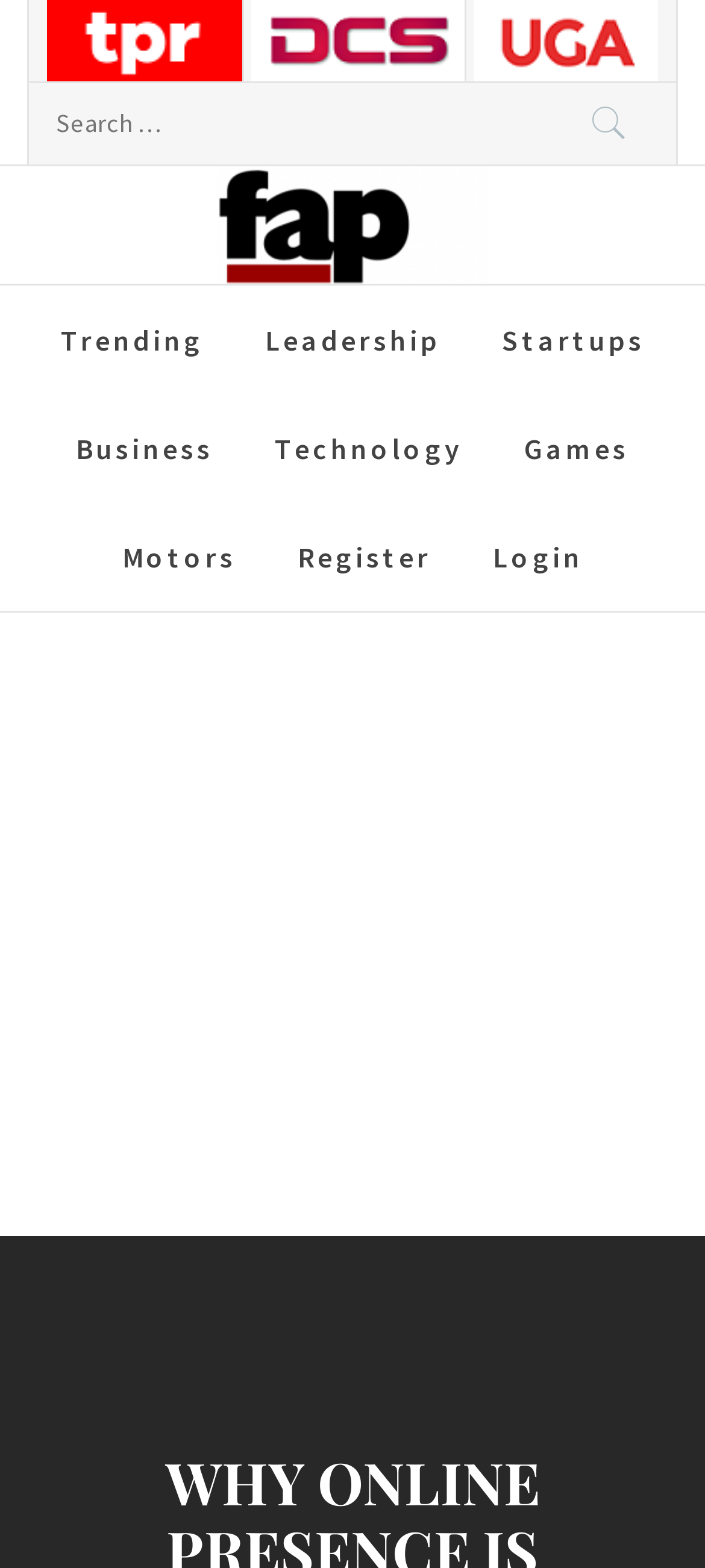Kindly determine the bounding box coordinates of the area that needs to be clicked to fulfill this instruction: "Register now".

[0.383, 0.321, 0.65, 0.39]